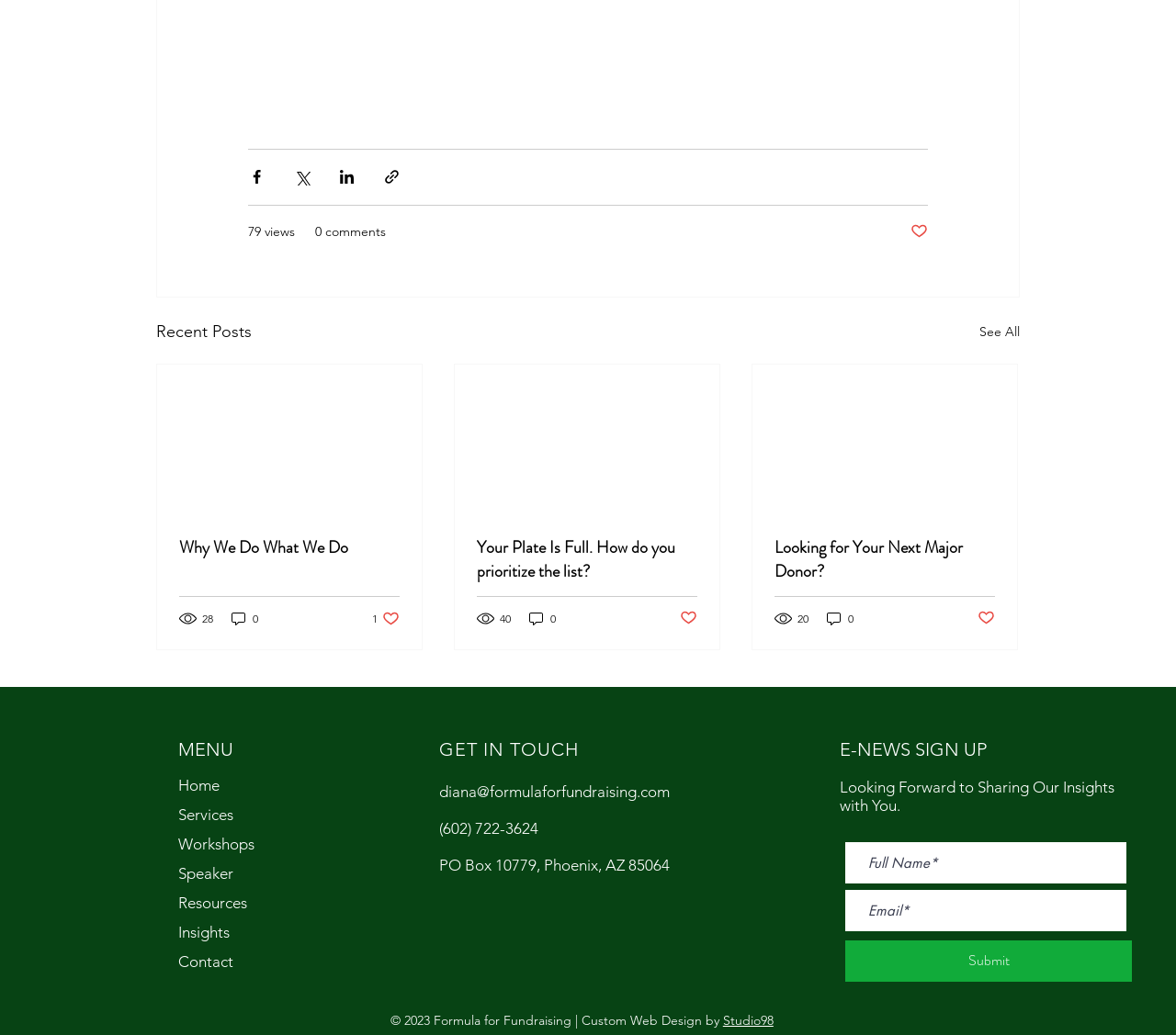How can users contact the website owner?
Please give a detailed and elaborate answer to the question.

Users can contact the website owner via email at 'diana@formulaforfundraising.com' or by phone at '(602) 722-3624', as indicated by the contact information at the bottom of the webpage.